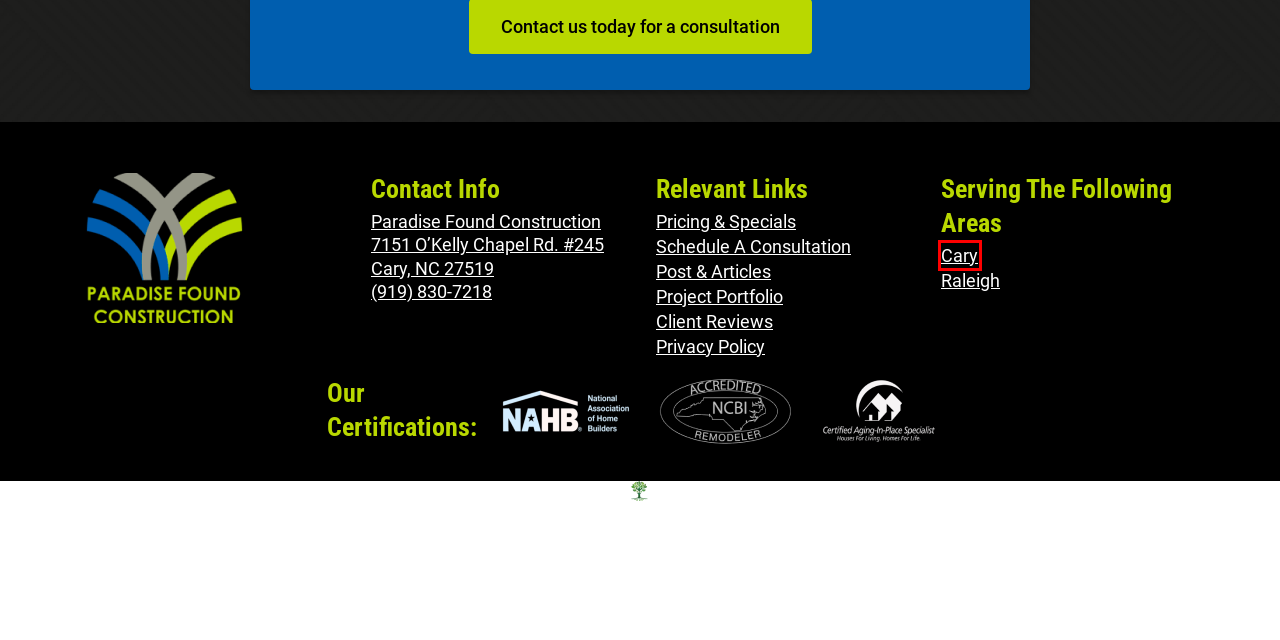Given a screenshot of a webpage featuring a red bounding box, identify the best matching webpage description for the new page after the element within the red box is clicked. Here are the options:
A. PARADISE BY DESIGN - Paradise Found Construction
B. SCHEDULE CONSULTATION - Paradise Found Construction
C. OptSus Marketing - OptSus
D. Contact Cary, NC’s Paradise Found Construction - Paradise Found Construction
E. Raleigh Aging in Place Specialist - Paradise Found Construction
F. Home Additions & Aging-in-Place Construction Services | Raleigh Cary
G. Certified Aging-in-Place Specialists in Cary NC - Paradise Found Construction
H. Privacy Policy - Paradise Found Construction

G